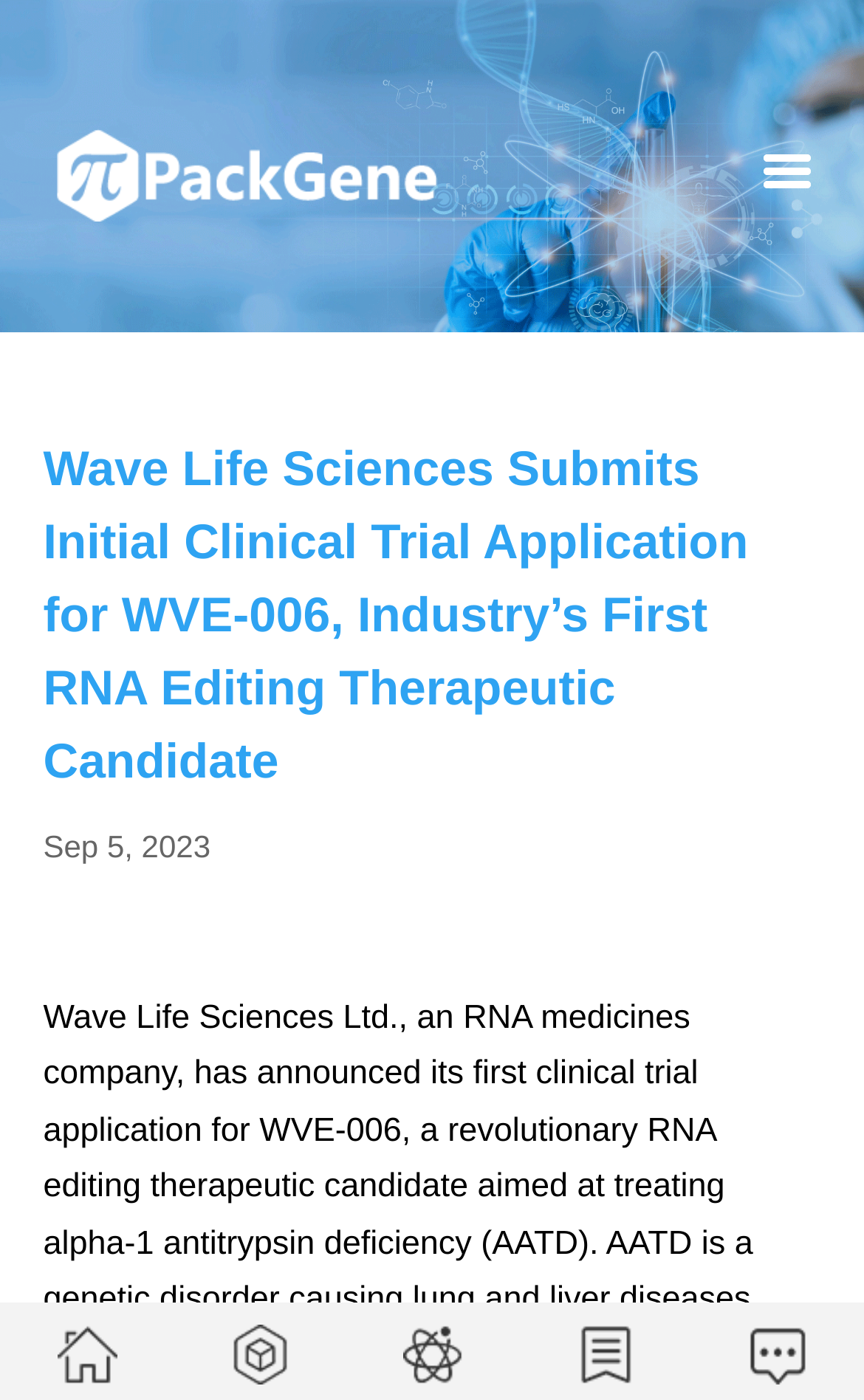Explain the webpage's design and content in an elaborate manner.

The webpage is about Wave Life Sciences Ltd., an RNA medicines company, and its announcement of the first clinical trial application for WVE-006, a revolutionary RNA editing therapeutic. 

At the top left of the page, there is a link to "PackGene Biotech" accompanied by an image with the same name. Below this, a search bar is located, consisting of a searchbox with the label "Search for:" and a button with the label "U" on the right side. 

The main content of the page is headed by a title "Wave Life Sciences Submits Initial Clinical Trial Application for WVE-006, Industry’s First RNA Editing Therapeutic Candidate", which spans almost the entire width of the page. 

Below the title, the date "Sep 5, 2023" is displayed. At the bottom of the page, there are five small images aligned horizontally, taking up the full width of the page.